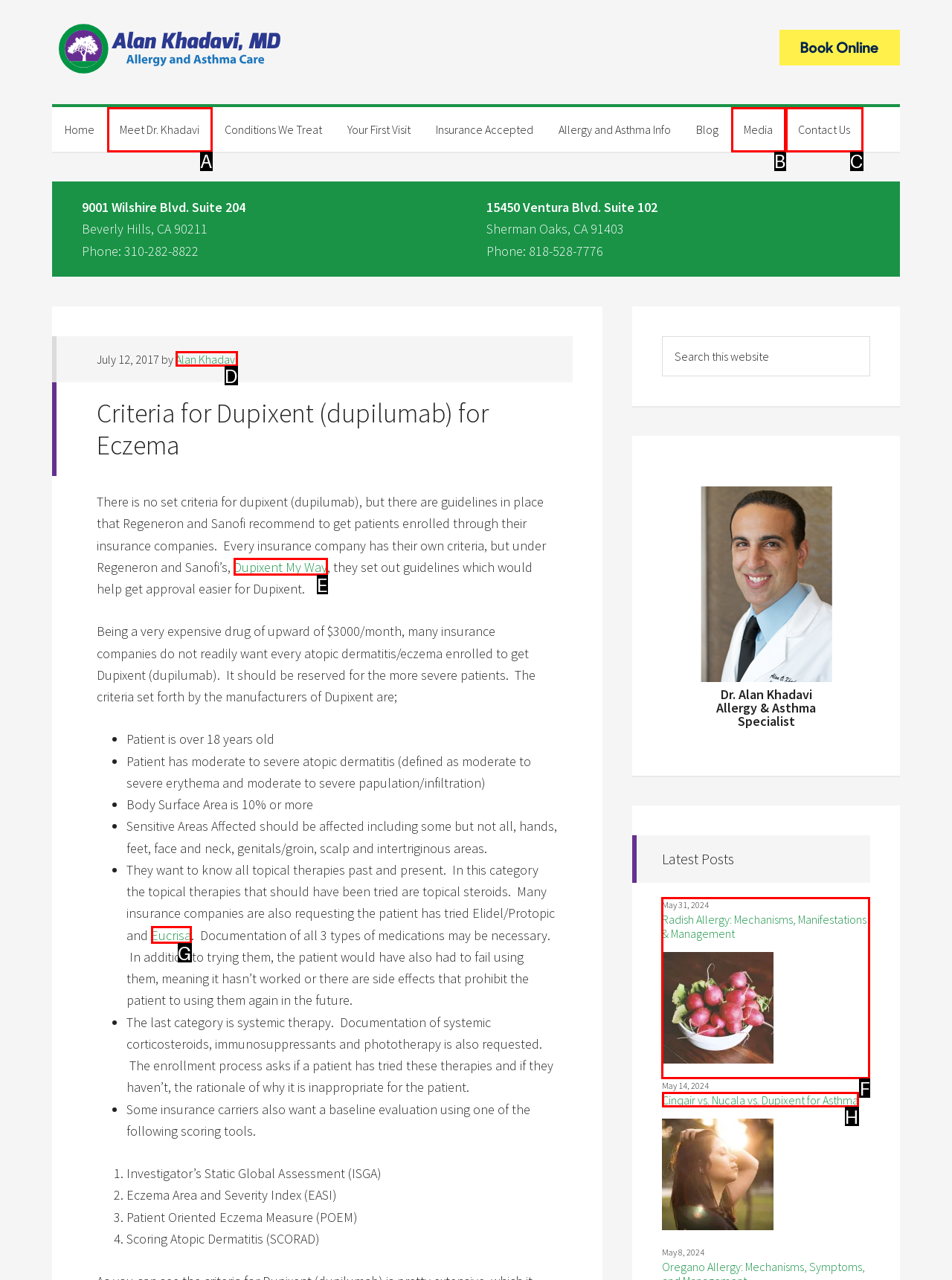Determine which option you need to click to execute the following task: Read the 'Radish Allergy: Mechanisms, Manifestations & Management' post. Provide your answer as a single letter.

F